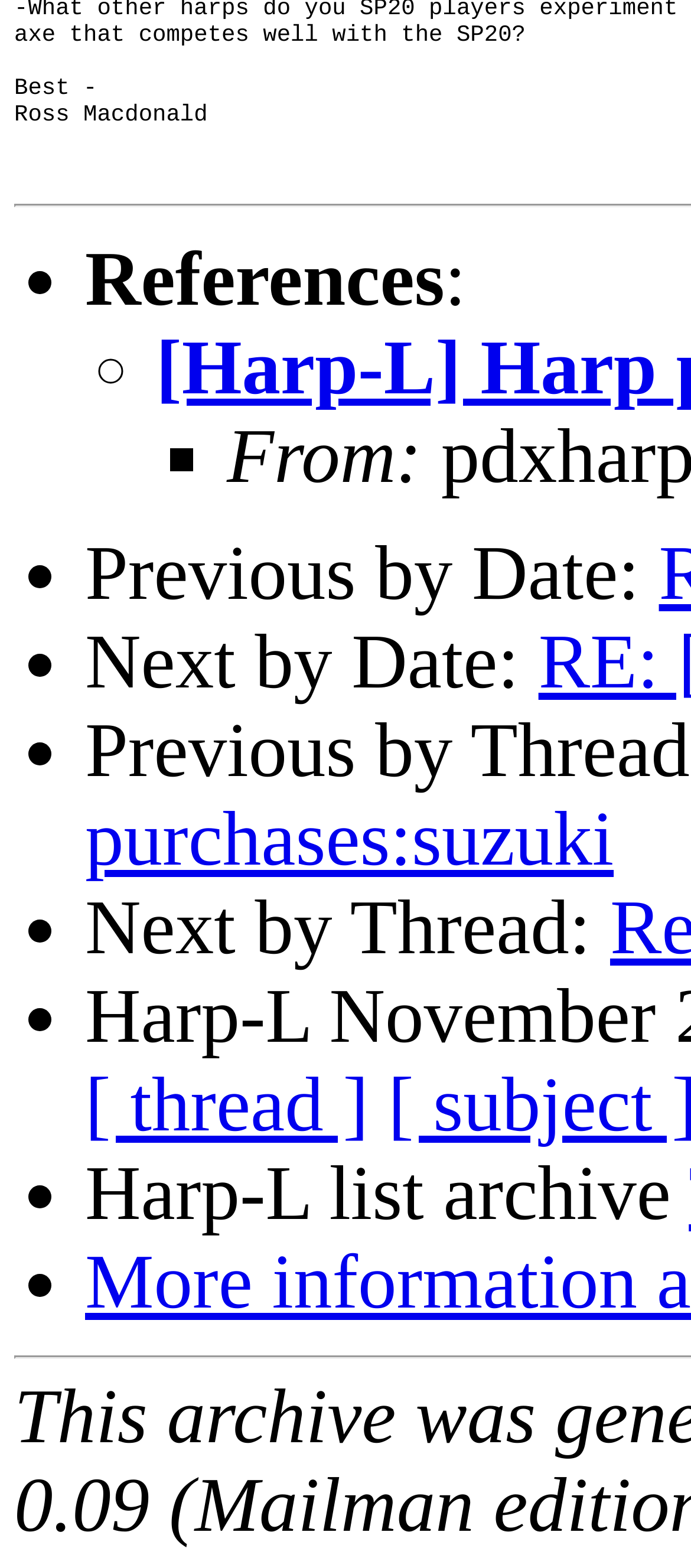What is the text next to the third list marker?
Provide a short answer using one word or a brief phrase based on the image.

From: